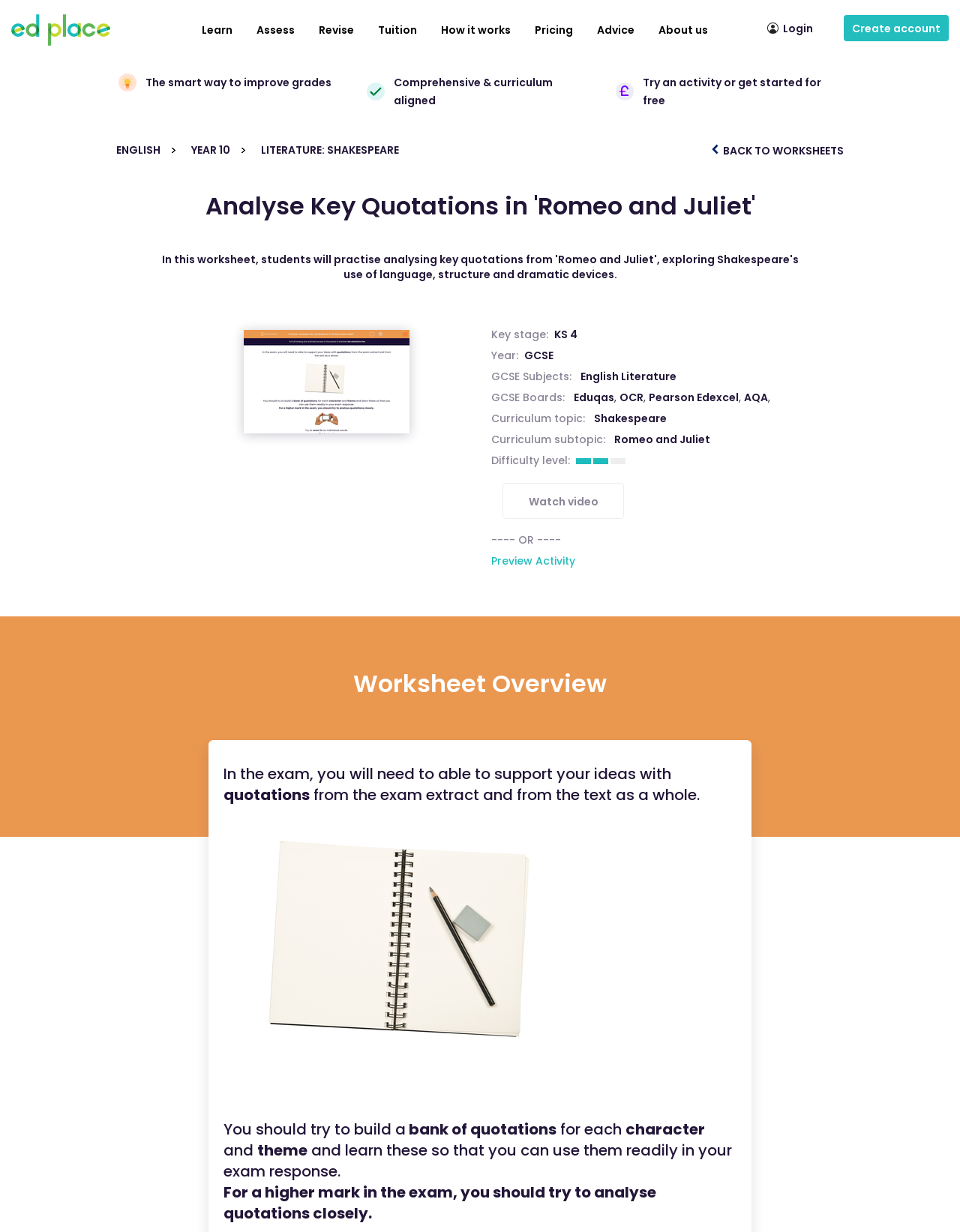What is the suggested action for a higher mark in the exam?
Provide a detailed and well-explained answer to the question.

The webpage suggests that for a higher mark in the exam, you should try to analyse quotations closely. This information is located in the lower section of the webpage, where it provides guidance on how to approach the exam.